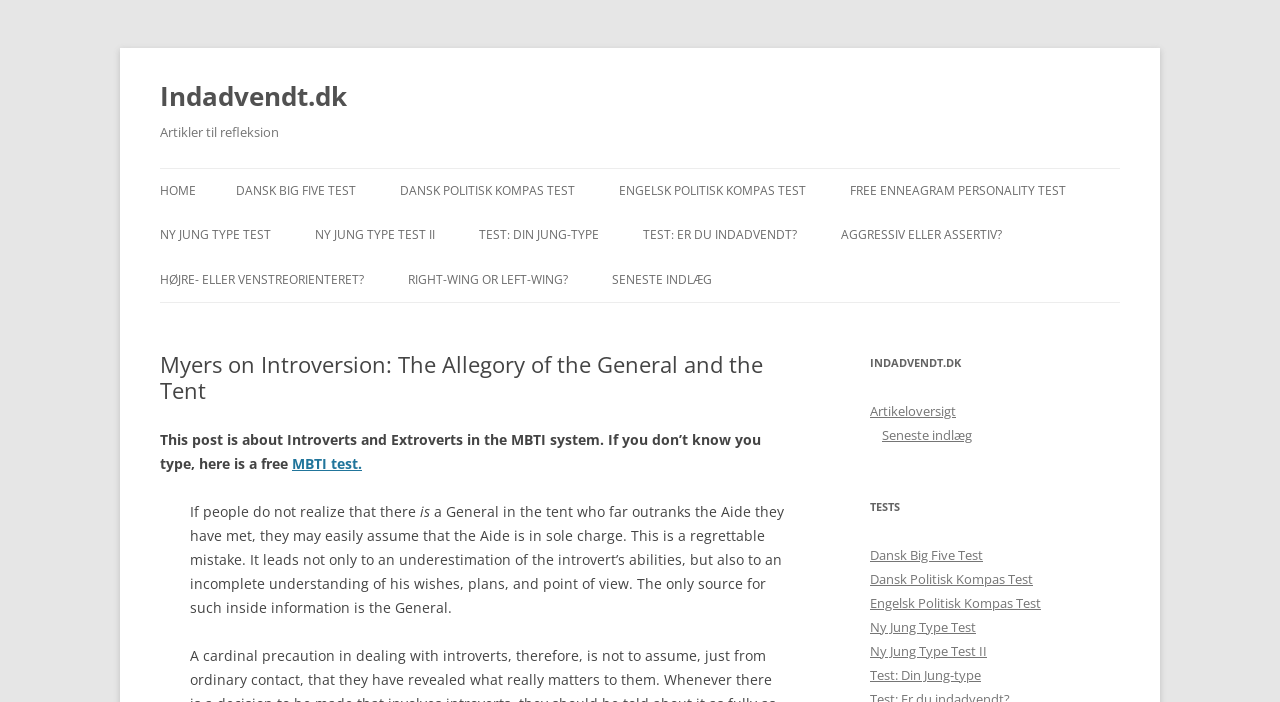Please mark the clickable region by giving the bounding box coordinates needed to complete this instruction: "Click the 'DISCUSS' link".

None